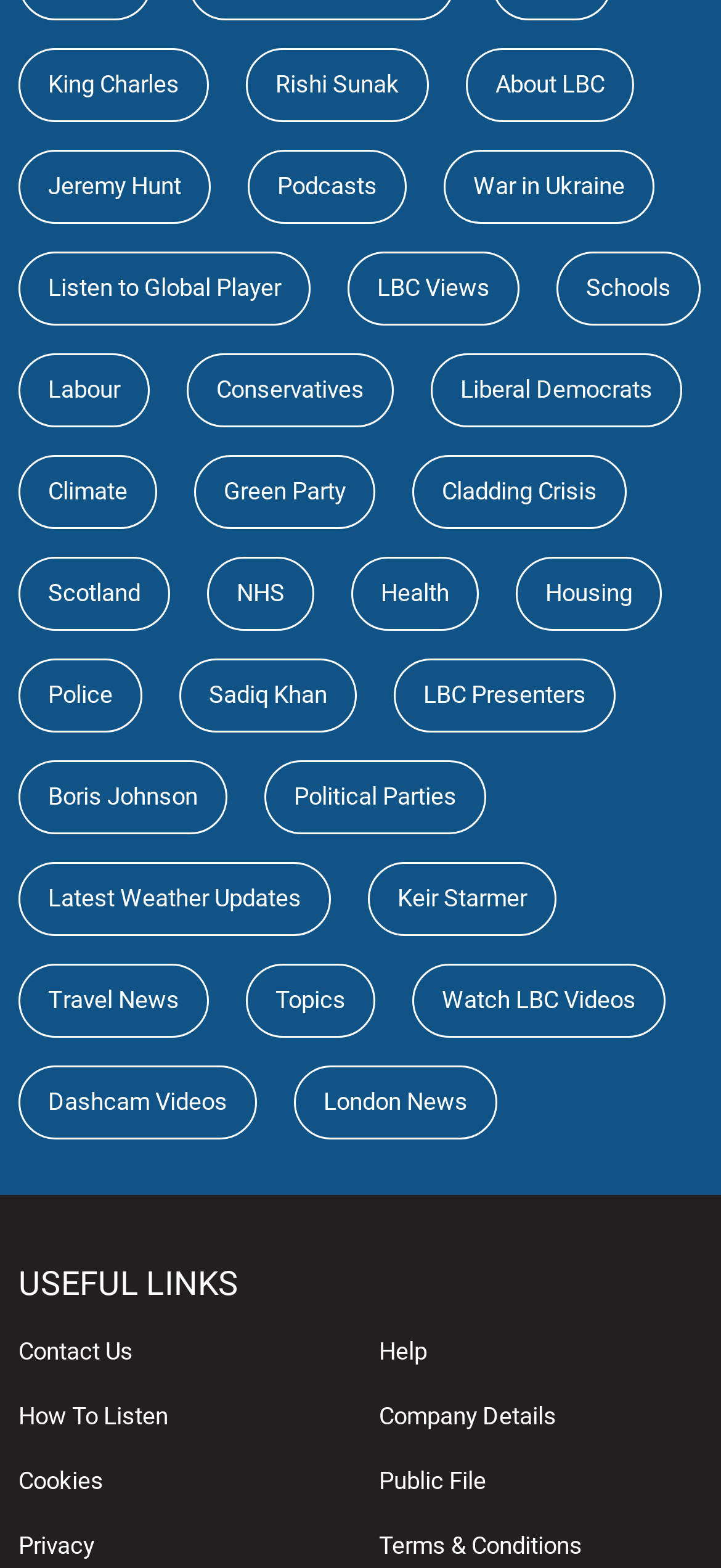Determine the bounding box coordinates for the UI element described. Format the coordinates as (top-left x, top-left y, bottom-right x, bottom-right y) and ensure all values are between 0 and 1. Element description: Cladding Crisis

[0.572, 0.268, 0.869, 0.315]